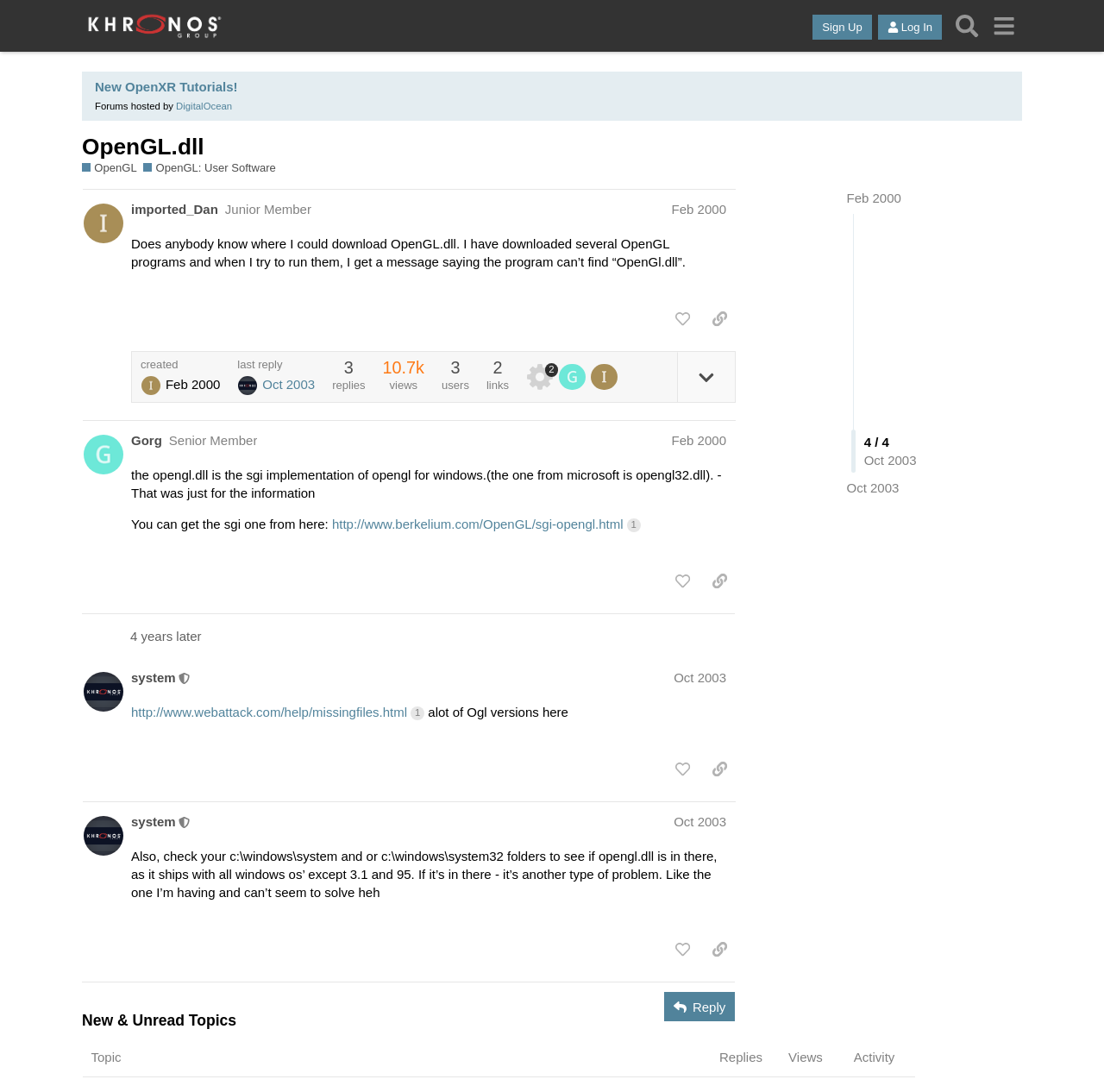Please specify the bounding box coordinates of the clickable section necessary to execute the following command: "Click the 'like this post' button".

[0.604, 0.279, 0.633, 0.306]